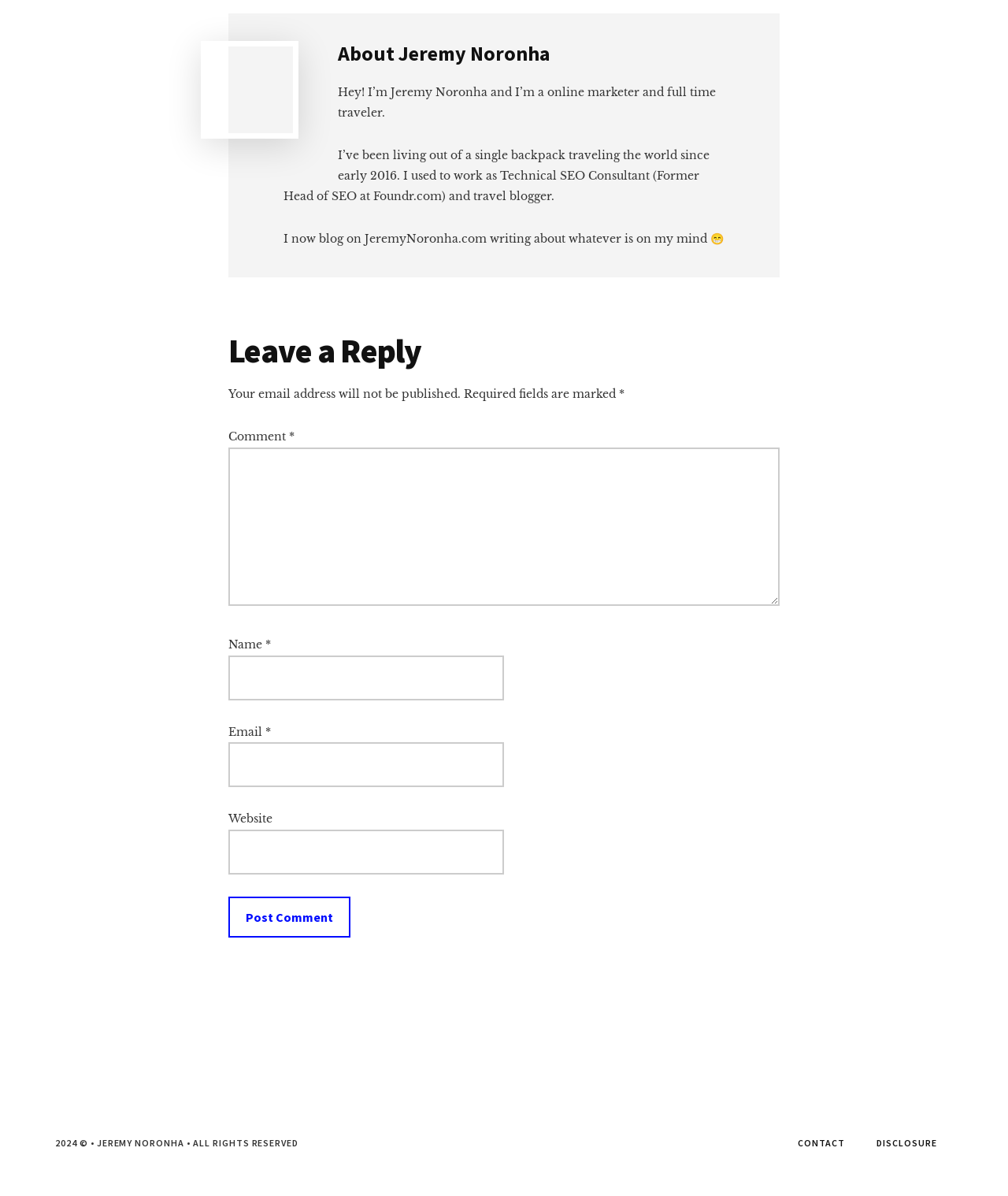Using the provided description: "name="submit" value="Post Comment"", find the bounding box coordinates of the corresponding UI element. The output should be four float numbers between 0 and 1, in the format [left, top, right, bottom].

[0.227, 0.749, 0.348, 0.784]